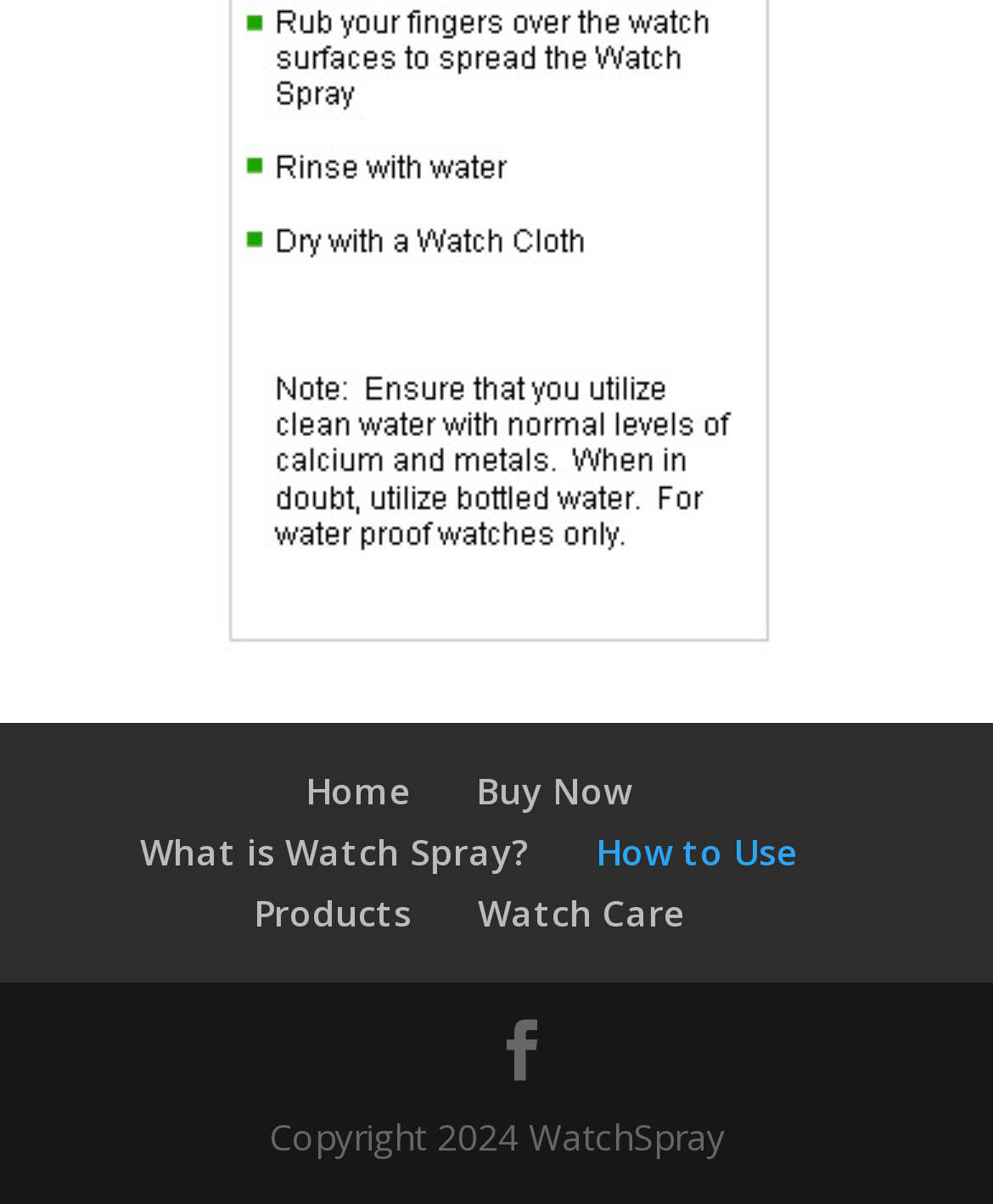Utilize the information from the image to answer the question in detail:
What is the copyright year of WatchSpray?

The copyright year of WatchSpray is 2024, which is mentioned at the bottom of the webpage in the static text 'Copyright 2024 WatchSpray' with a bounding box of [0.271, 0.923, 0.729, 0.963].